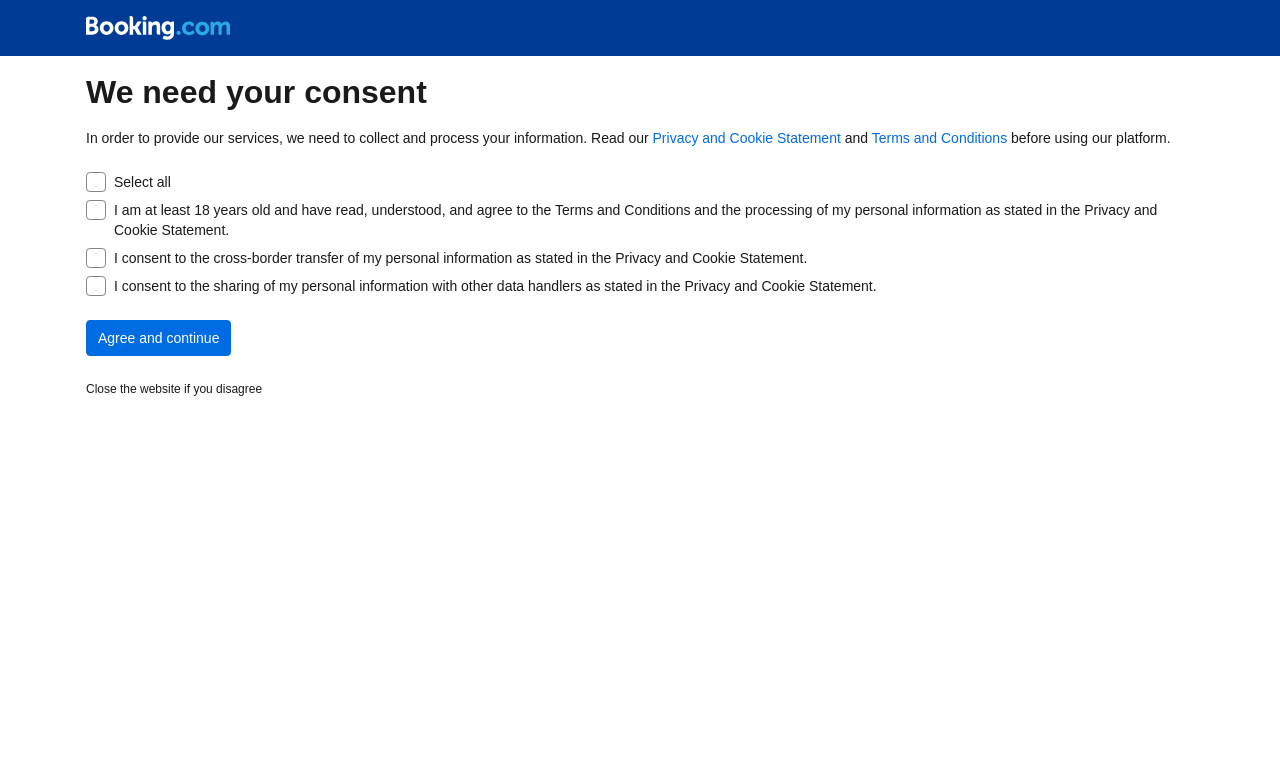Predict the bounding box of the UI element based on this description: "Privacy and Cookie Statement".

[0.51, 0.166, 0.657, 0.187]